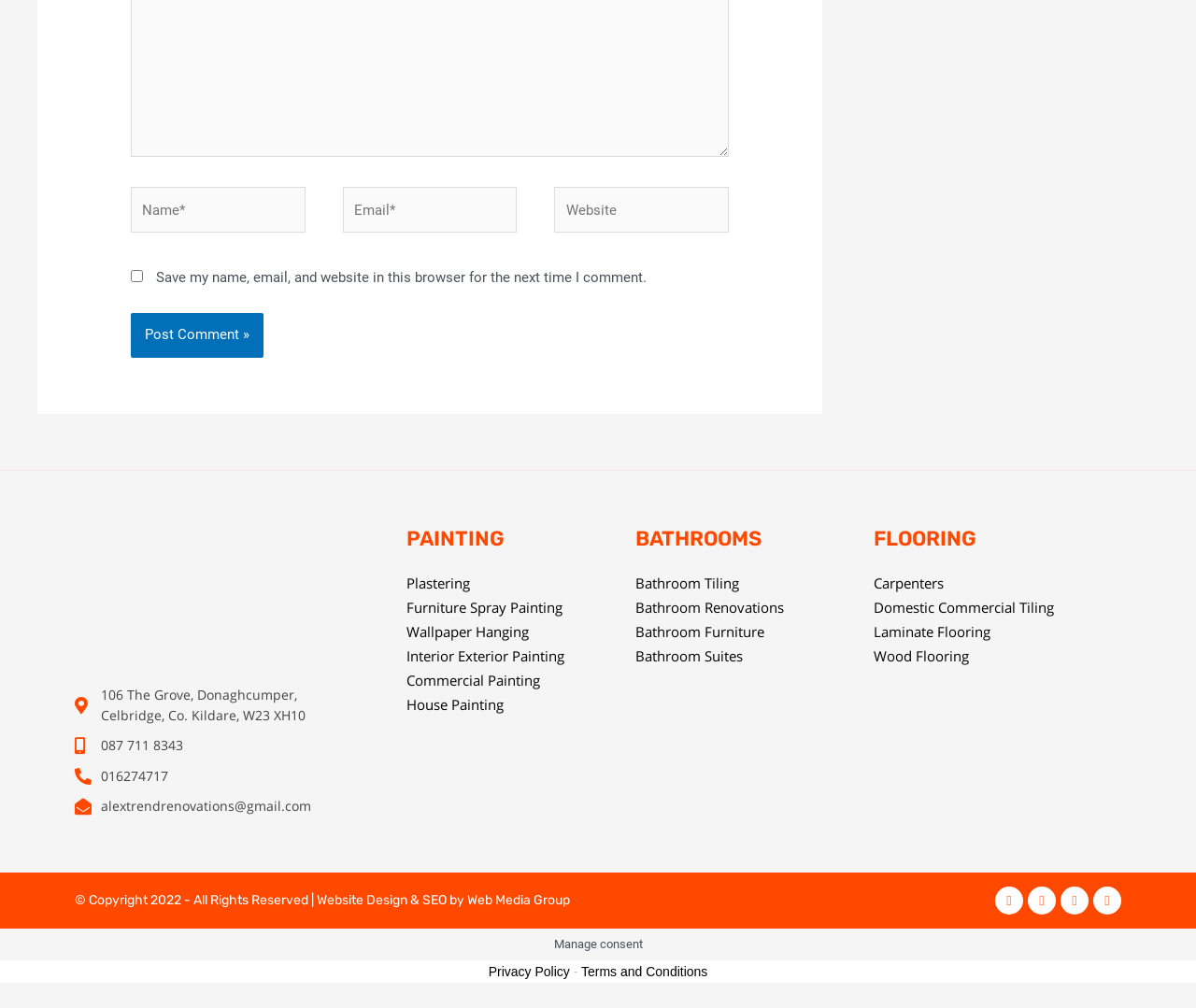Locate the bounding box coordinates of the item that should be clicked to fulfill the instruction: "Click the Post Comment button".

[0.109, 0.311, 0.22, 0.355]